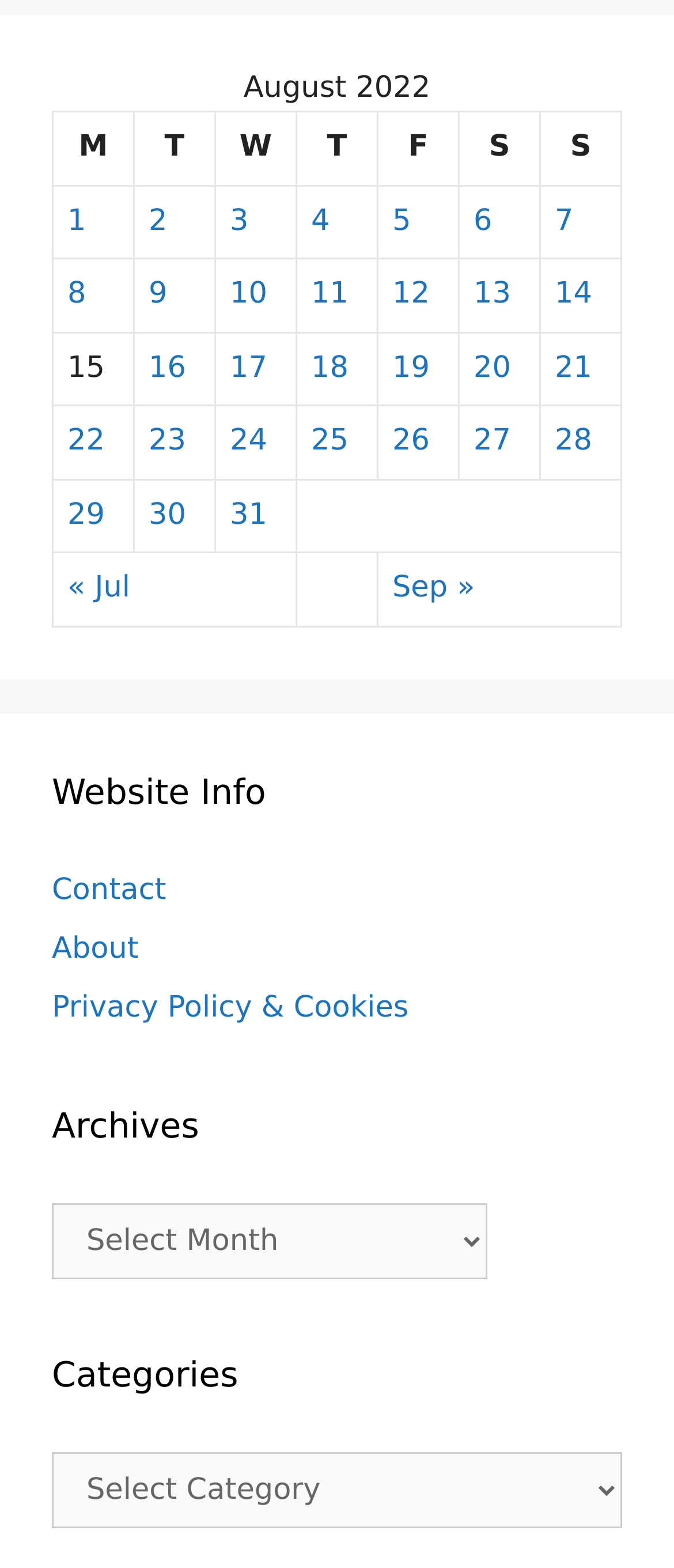Please identify the bounding box coordinates of the area that needs to be clicked to follow this instruction: "View posts published on August 3, 2022".

[0.341, 0.13, 0.369, 0.152]